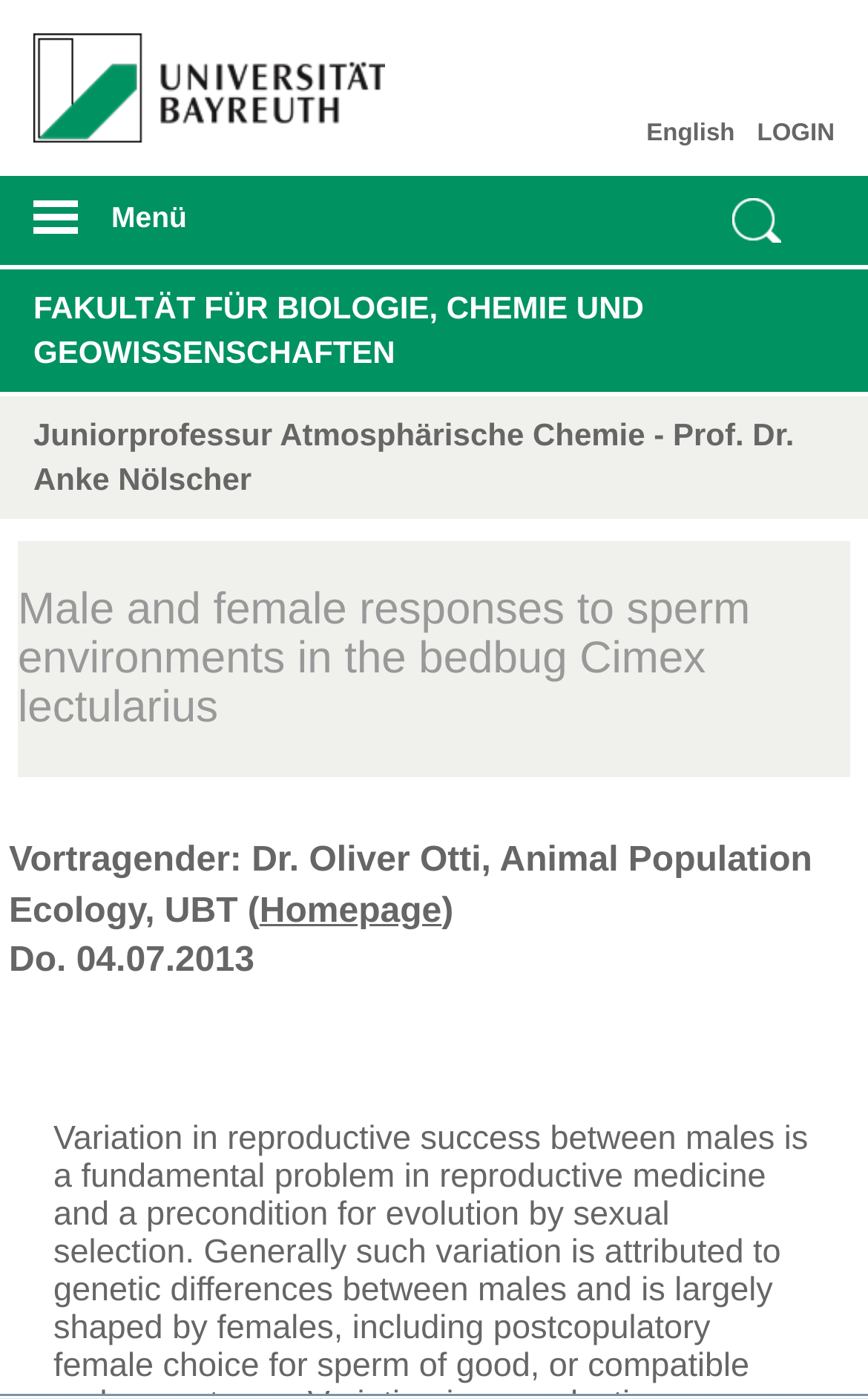Bounding box coordinates are given in the format (top-left x, top-left y, bottom-right x, bottom-right y). All values should be floating point numbers between 0 and 1. Provide the bounding box coordinate for the UI element described as: LOGIN

[0.872, 0.085, 0.962, 0.104]